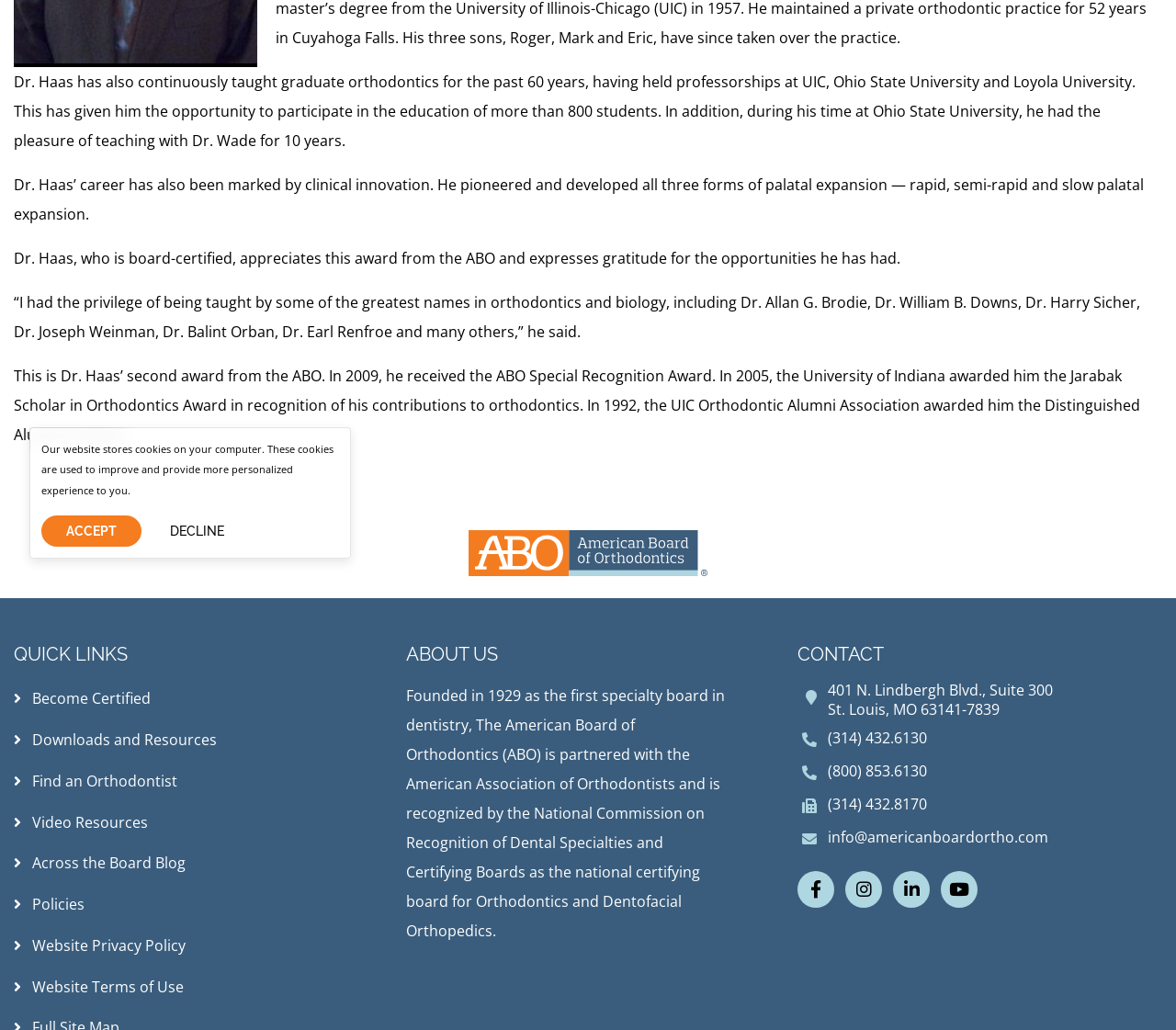Locate the UI element described by Website Terms of Use and provide its bounding box coordinates. Use the format (top-left x, top-left y, bottom-right x, bottom-right y) with all values as floating point numbers between 0 and 1.

[0.012, 0.941, 0.159, 0.975]